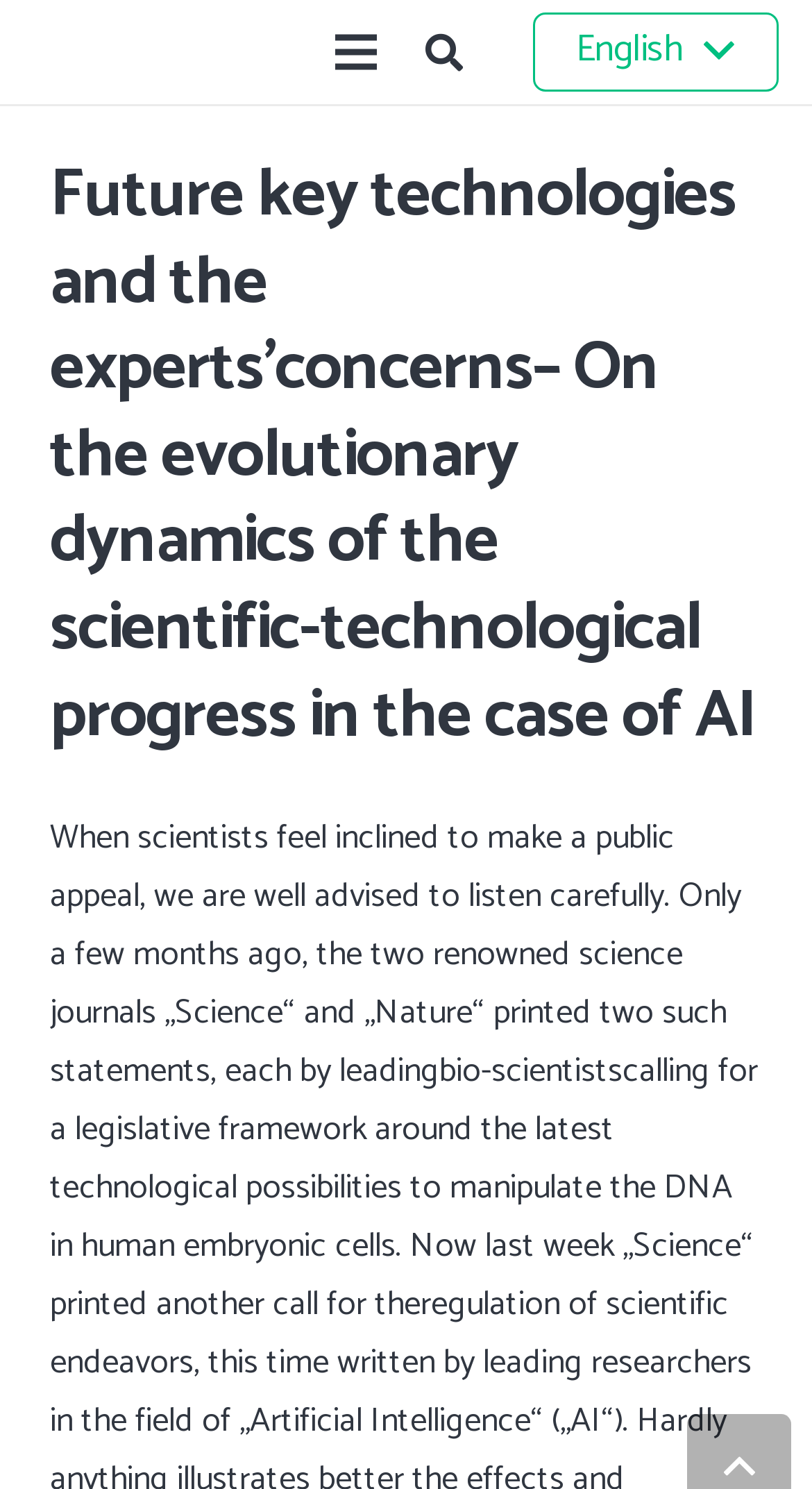Using the format (top-left x, top-left y, bottom-right x, bottom-right y), and given the element description, identify the bounding box coordinates within the screenshot: PDF Version

None